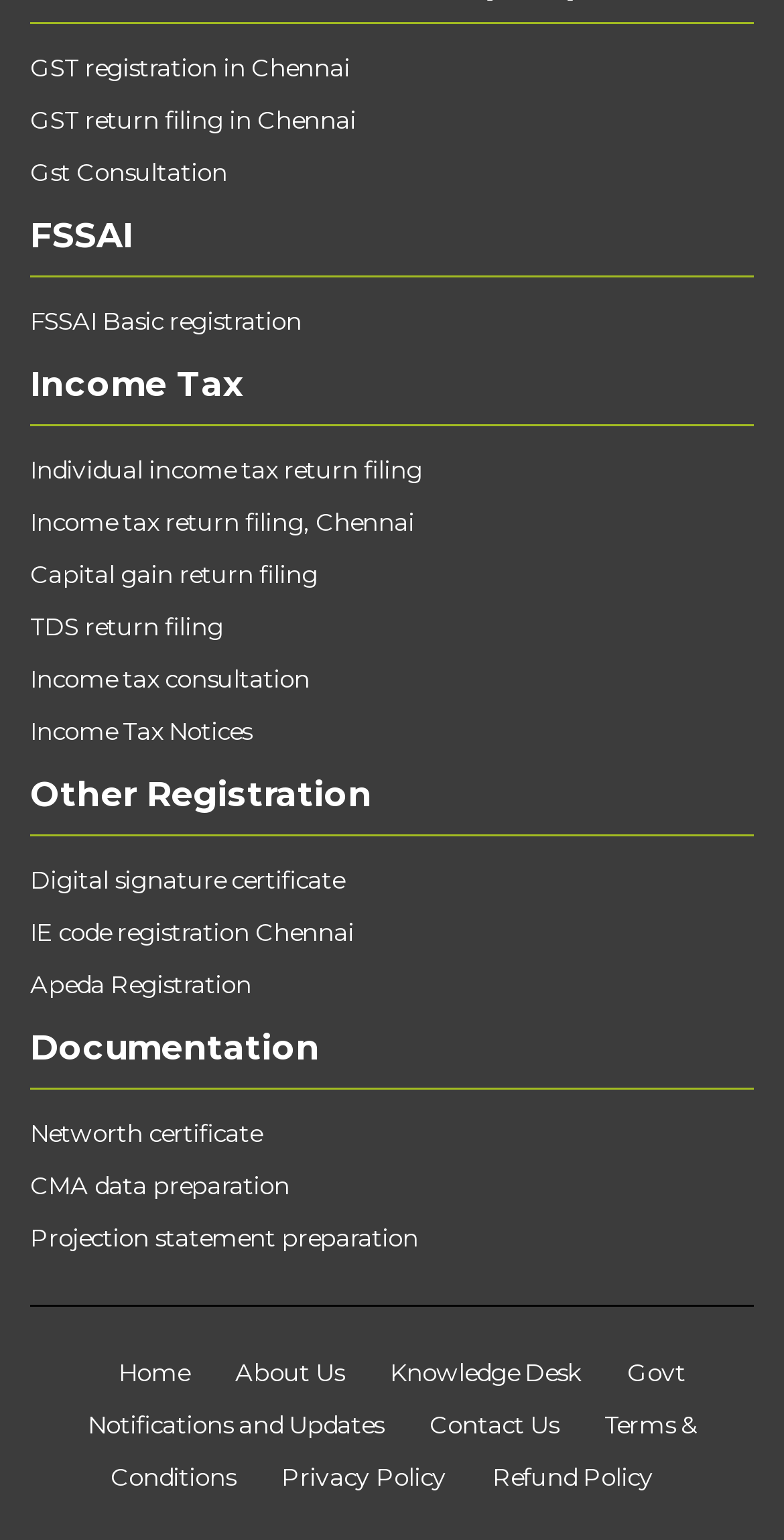Please answer the following question using a single word or phrase: 
What is the category that includes 'Digital signature certificate' and 'IE code registration Chennai'?

Other Registration